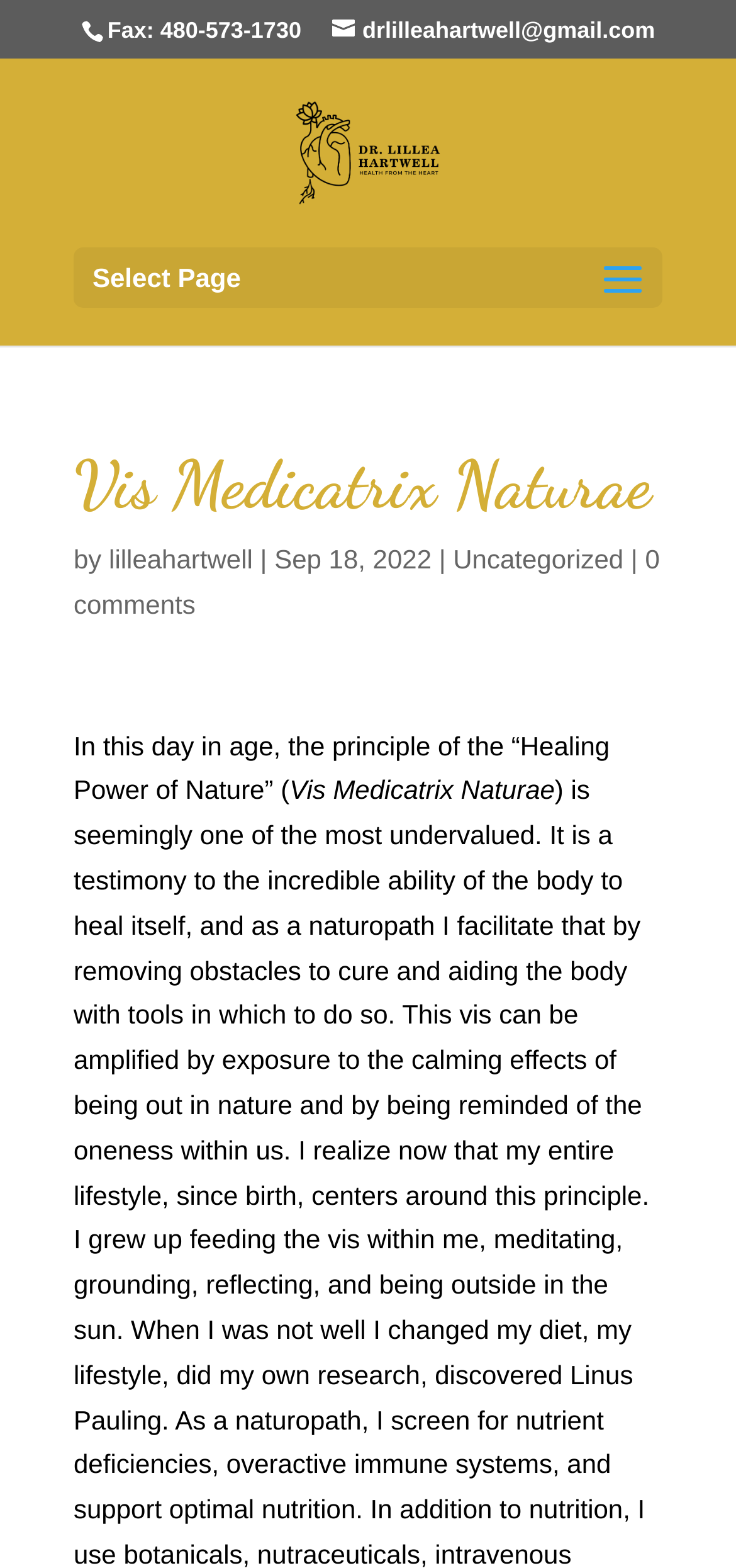What is the email address? Analyze the screenshot and reply with just one word or a short phrase.

lilleahartwell@gmail.com